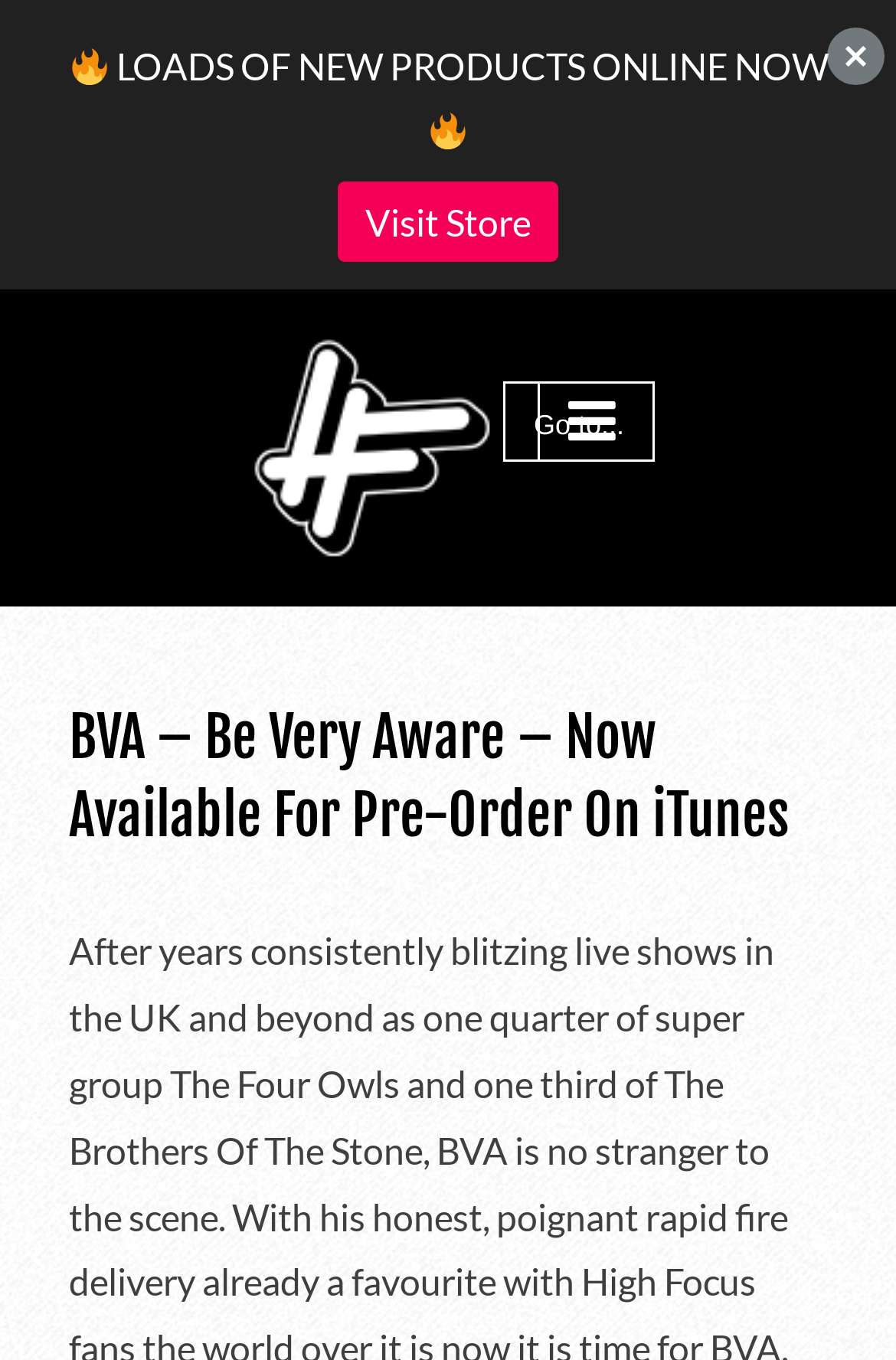Determine the webpage's heading and output its text content.

BVA – Be Very Aware – Now Available For Pre-Order On iTunes